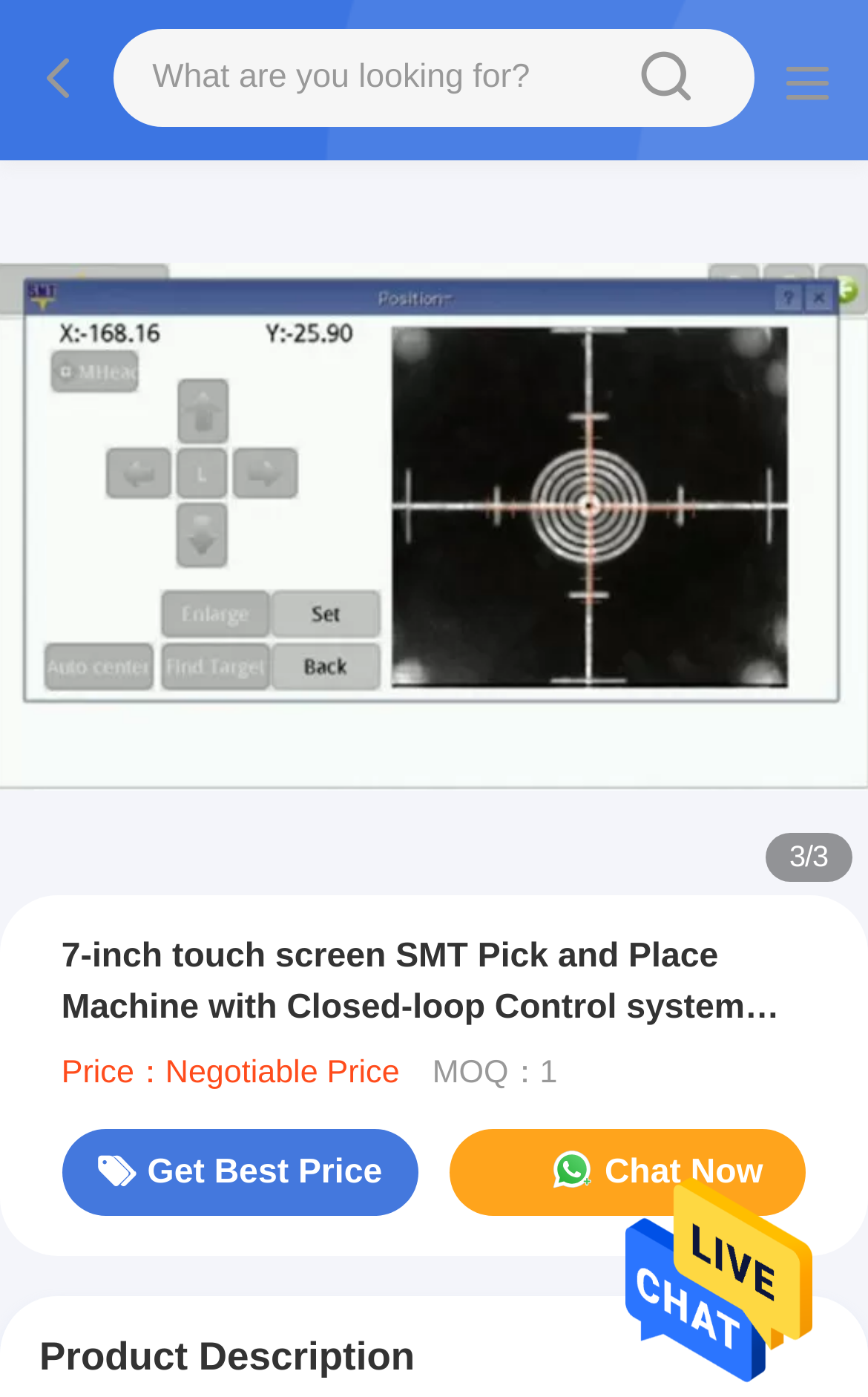Locate the primary headline on the webpage and provide its text.

7-inch touch screen SMT Pick and Place Machine with Closed-loop Control system CHM-T510LP4